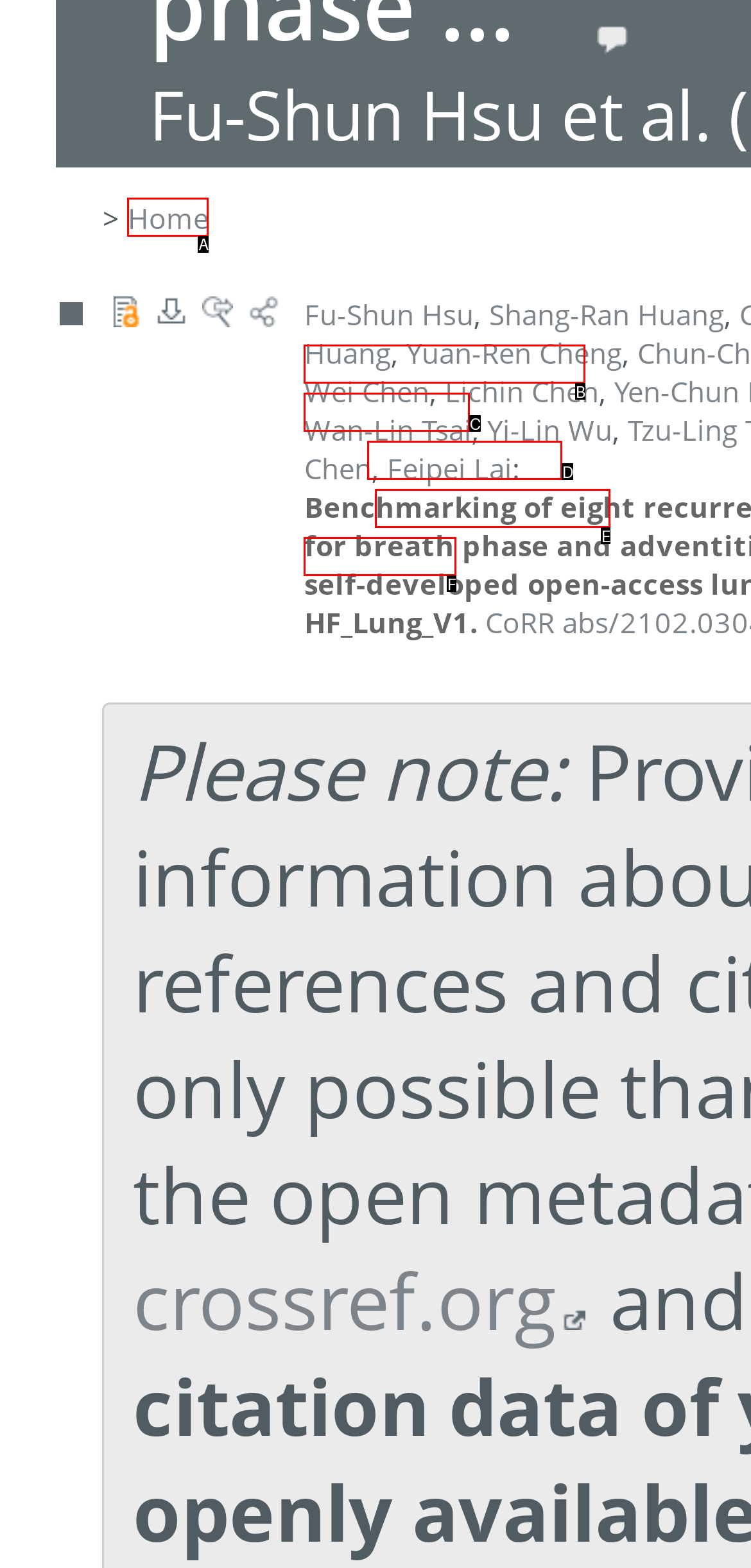Select the letter of the HTML element that best fits the description: Cookie Policy
Answer with the corresponding letter from the provided choices.

None